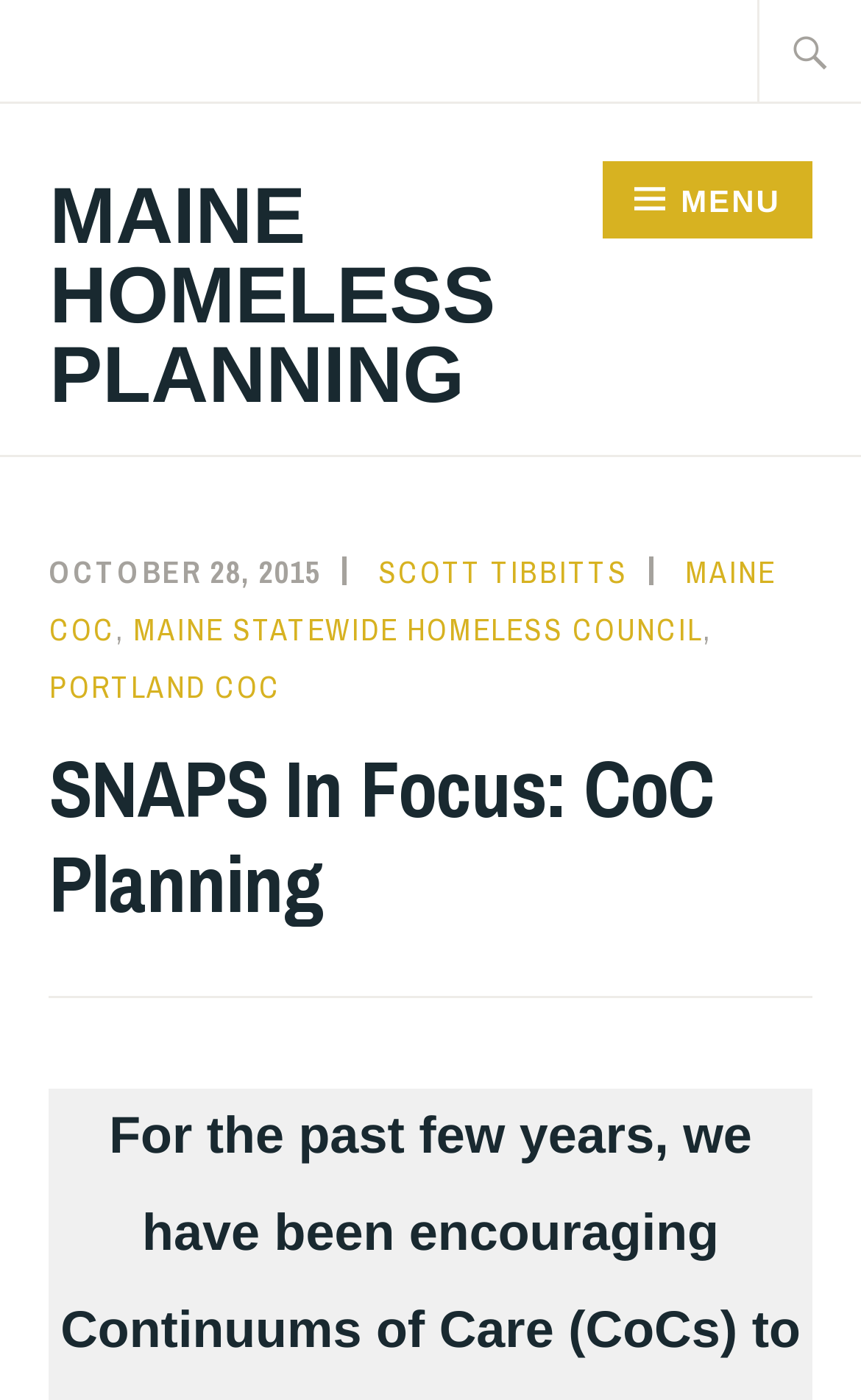Please specify the bounding box coordinates of the element that should be clicked to execute the given instruction: 'open the menu'. Ensure the coordinates are four float numbers between 0 and 1, expressed as [left, top, right, bottom].

[0.701, 0.115, 0.943, 0.171]